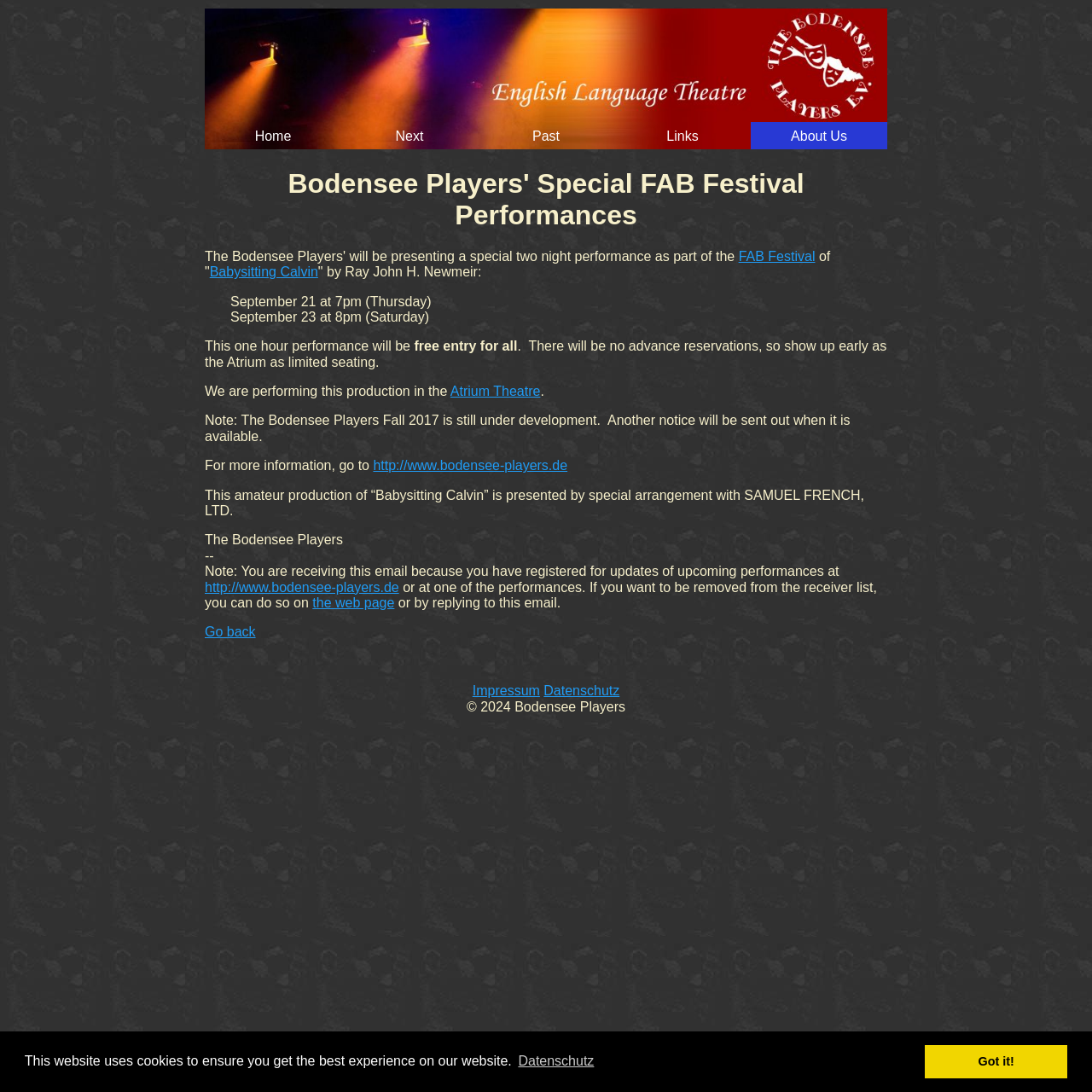Determine the title of the webpage and give its text content.

Bodensee Players' Special FAB Festival Performances